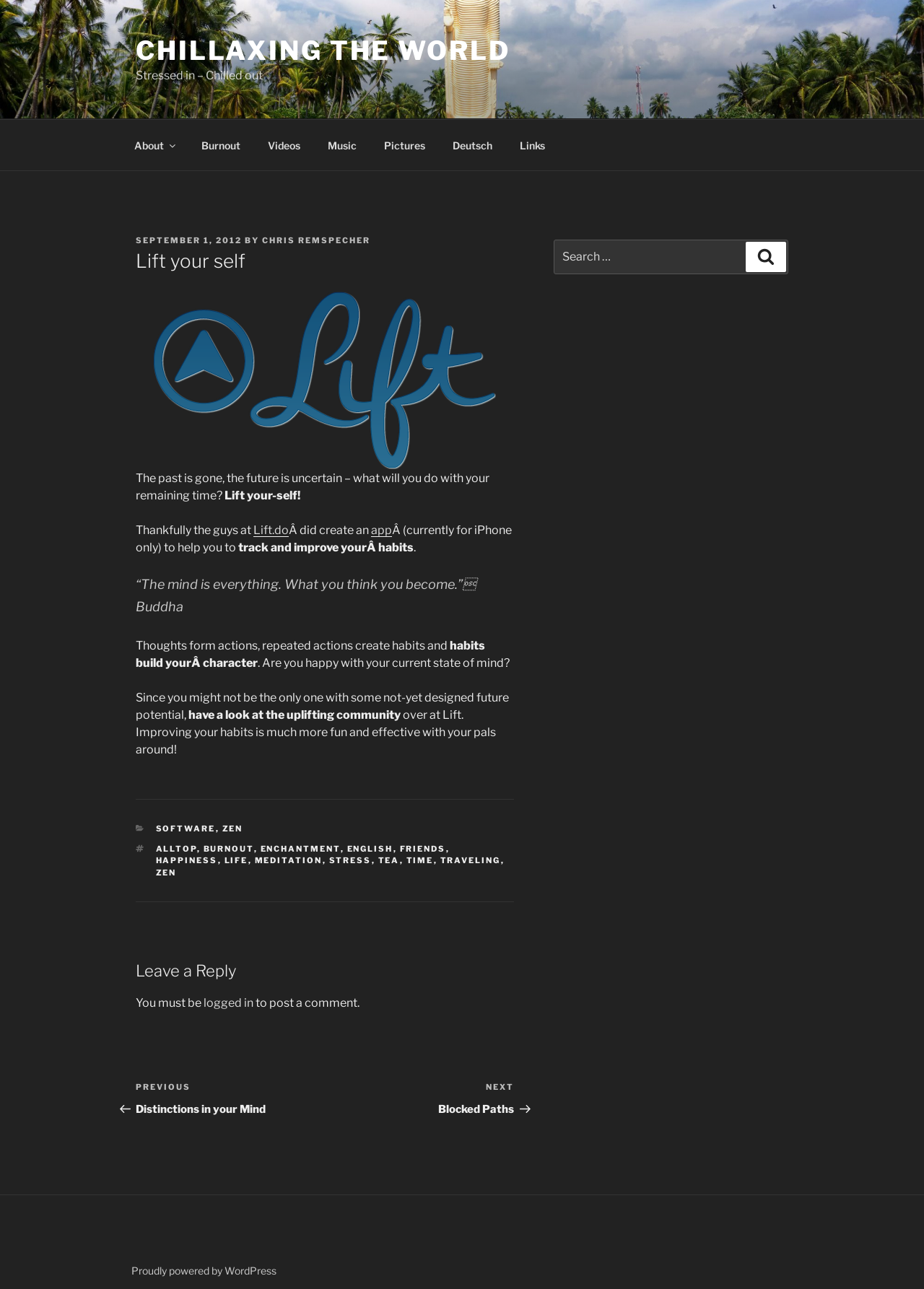Can you locate the main headline on this webpage and provide its text content?

Lift your self